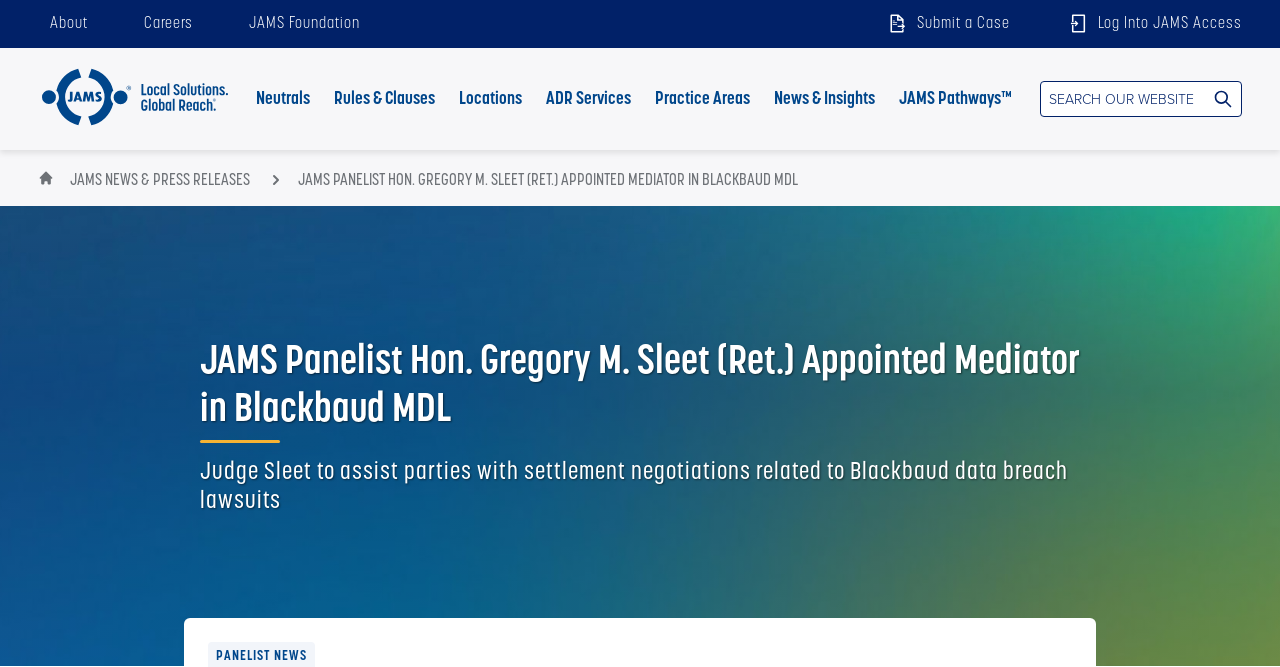What is the name of the foundation mentioned on the webpage?
Analyze the image and deliver a detailed answer to the question.

I found the name of the foundation by looking at the 'Secondary' navigation menu. One of the links in this menu is labeled 'JAMS Foundation', which suggests that this is the name of the foundation mentioned on the webpage.